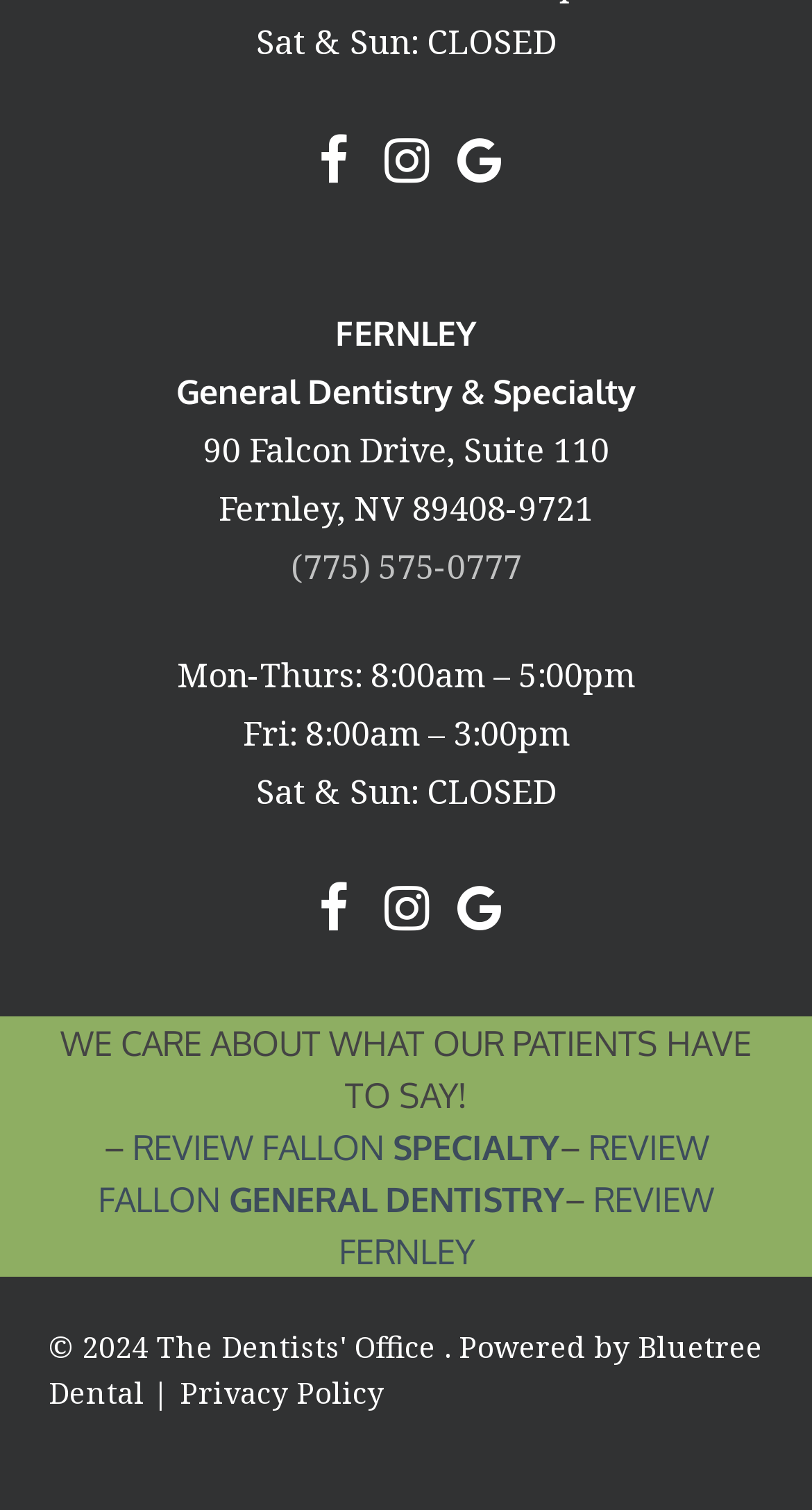Identify the bounding box coordinates for the UI element mentioned here: "(775) 575-0777". Provide the coordinates as four float values between 0 and 1, i.e., [left, top, right, bottom].

[0.358, 0.359, 0.642, 0.39]